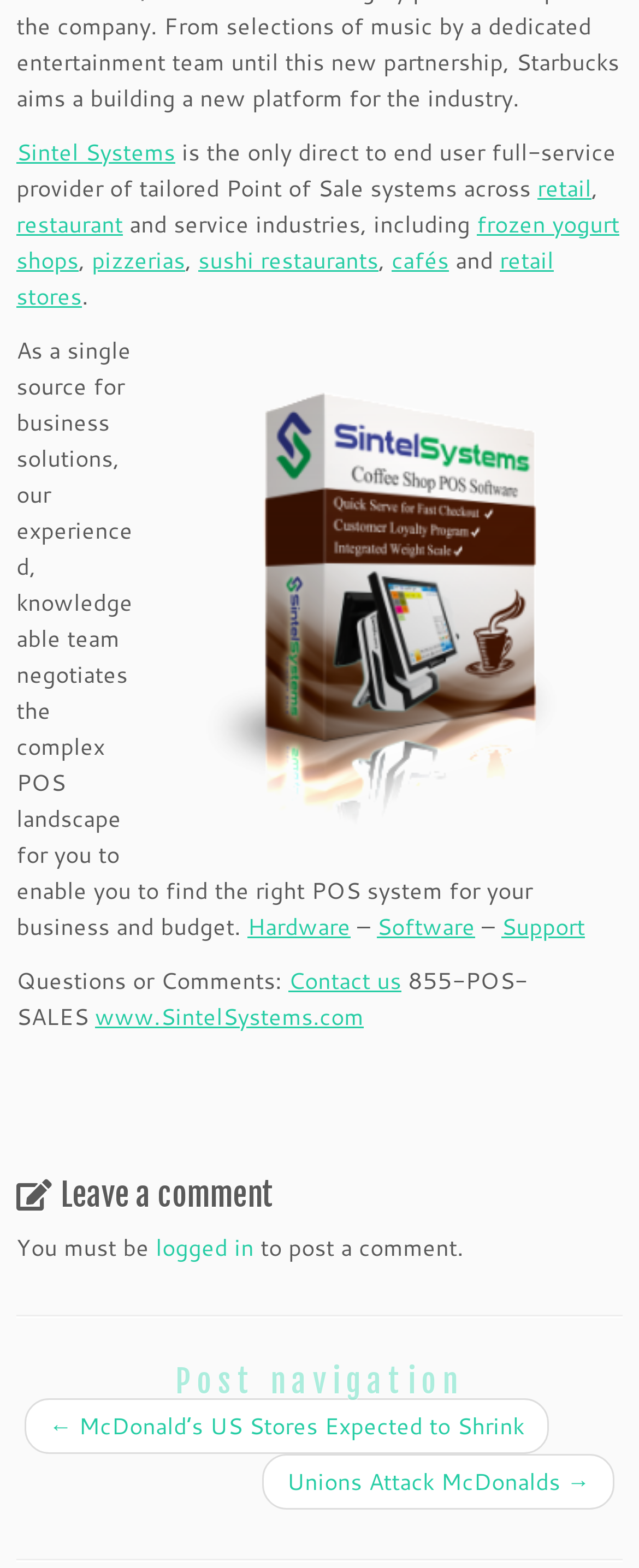Predict the bounding box coordinates of the area that should be clicked to accomplish the following instruction: "Read the 'Post navigation' section". The bounding box coordinates should consist of four float numbers between 0 and 1, i.e., [left, top, right, bottom].

[0.026, 0.872, 0.974, 0.892]